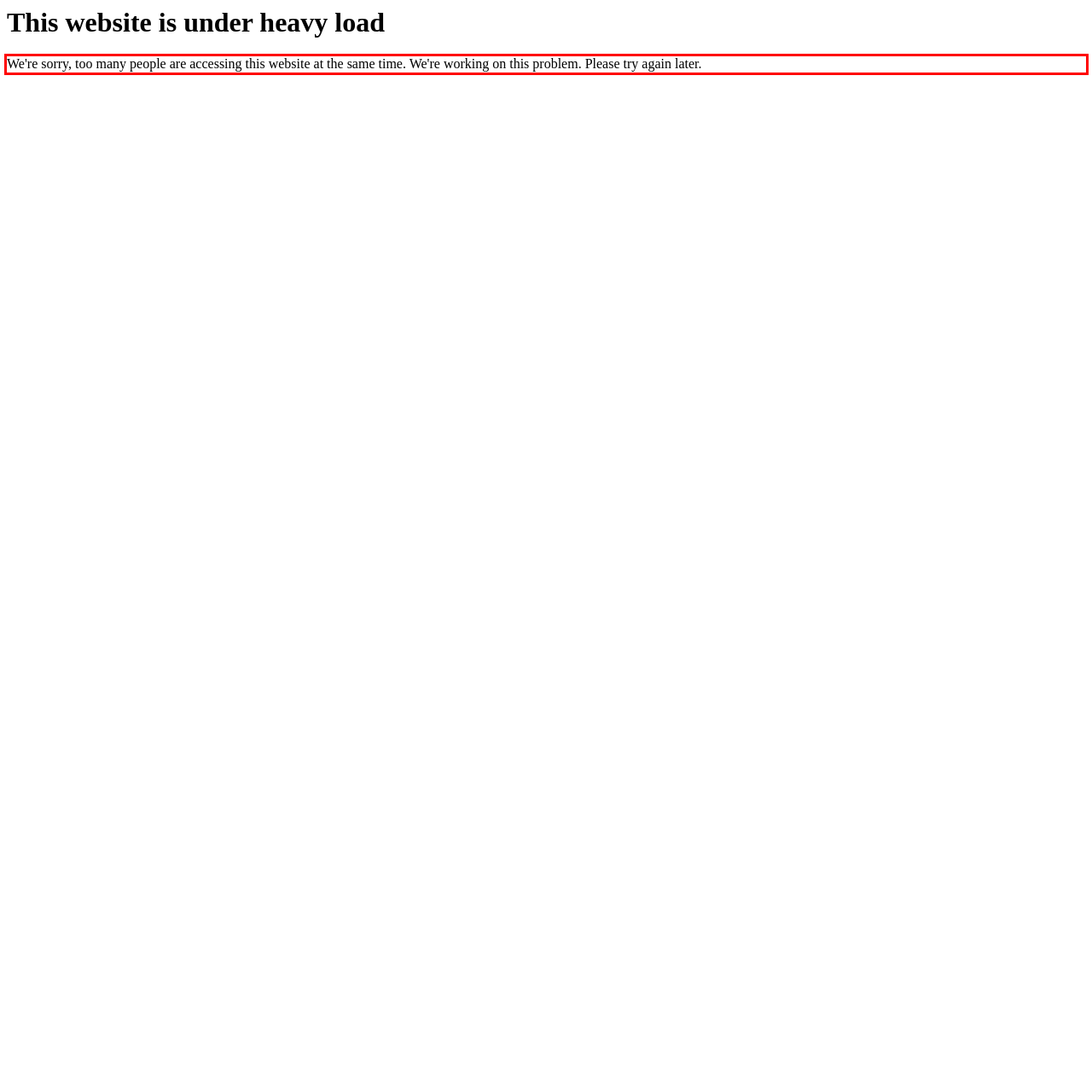Look at the screenshot of the webpage, locate the red rectangle bounding box, and generate the text content that it contains.

We're sorry, too many people are accessing this website at the same time. We're working on this problem. Please try again later.